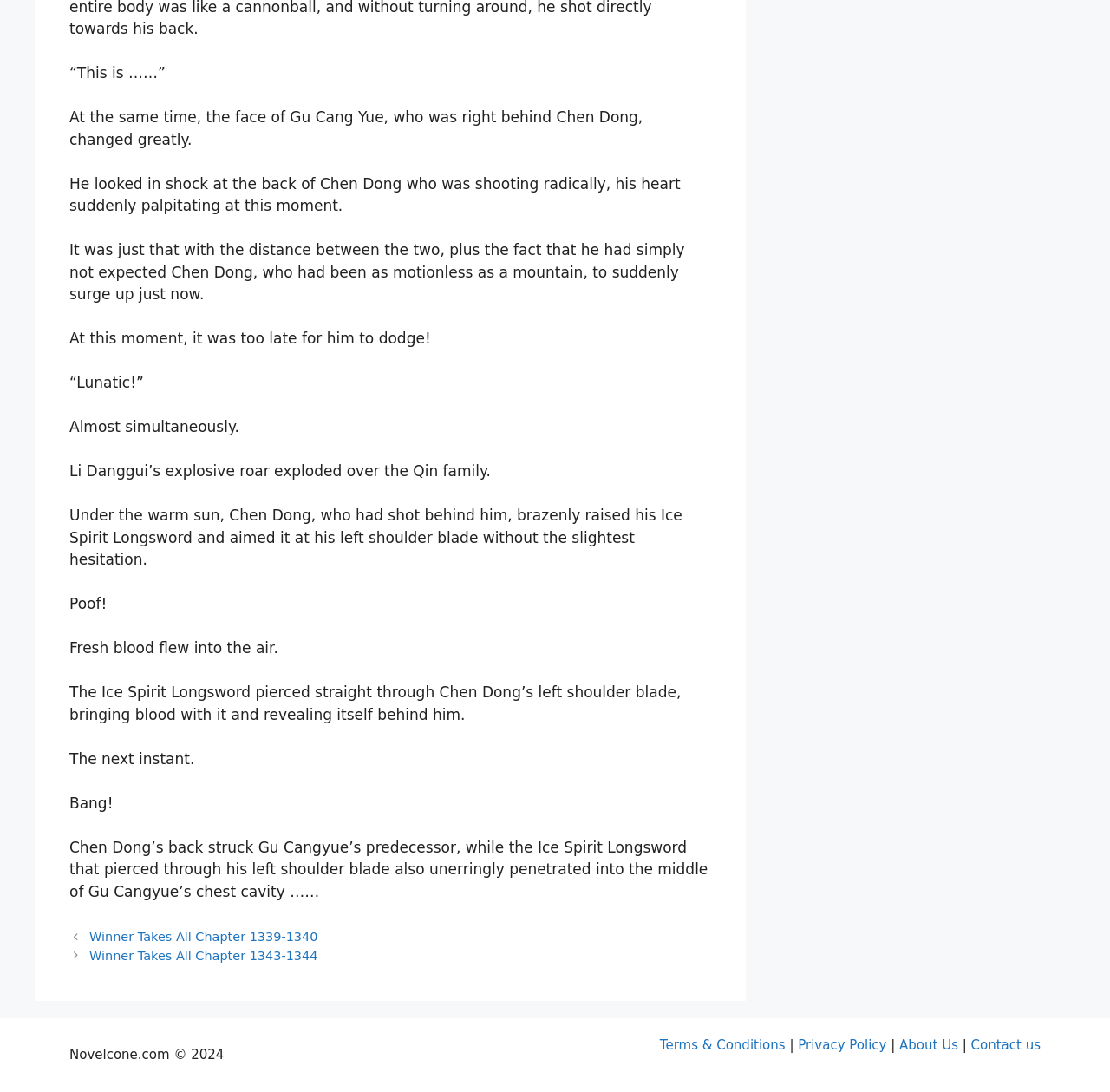Provide a one-word or one-phrase answer to the question:
What is the name of the website?

Novelcone.com